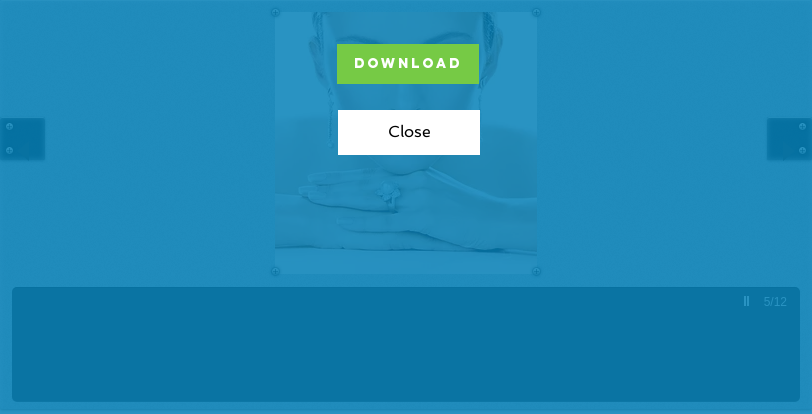Offer a detailed narrative of the scene depicted in the image.

The image features a slideshow element prominently displayed in the center, showcasing a close-up of a person with their hands positioned gracefully. The individual appears to be resting their chin on their hands, which are adorned with rings, adding a touch of elegance. Overlaid on this serene image are two buttons: a bright green "Download" option, urging viewers to access additional content, and a "Close" button in white for exiting the view. Below the image, there is an indication of the slideshow’s progression, showing "5/12," suggesting that this is the fifth image in a series of twelve. The overall aesthetic is clean and inviting, enhancing user engagement with the content being presented.